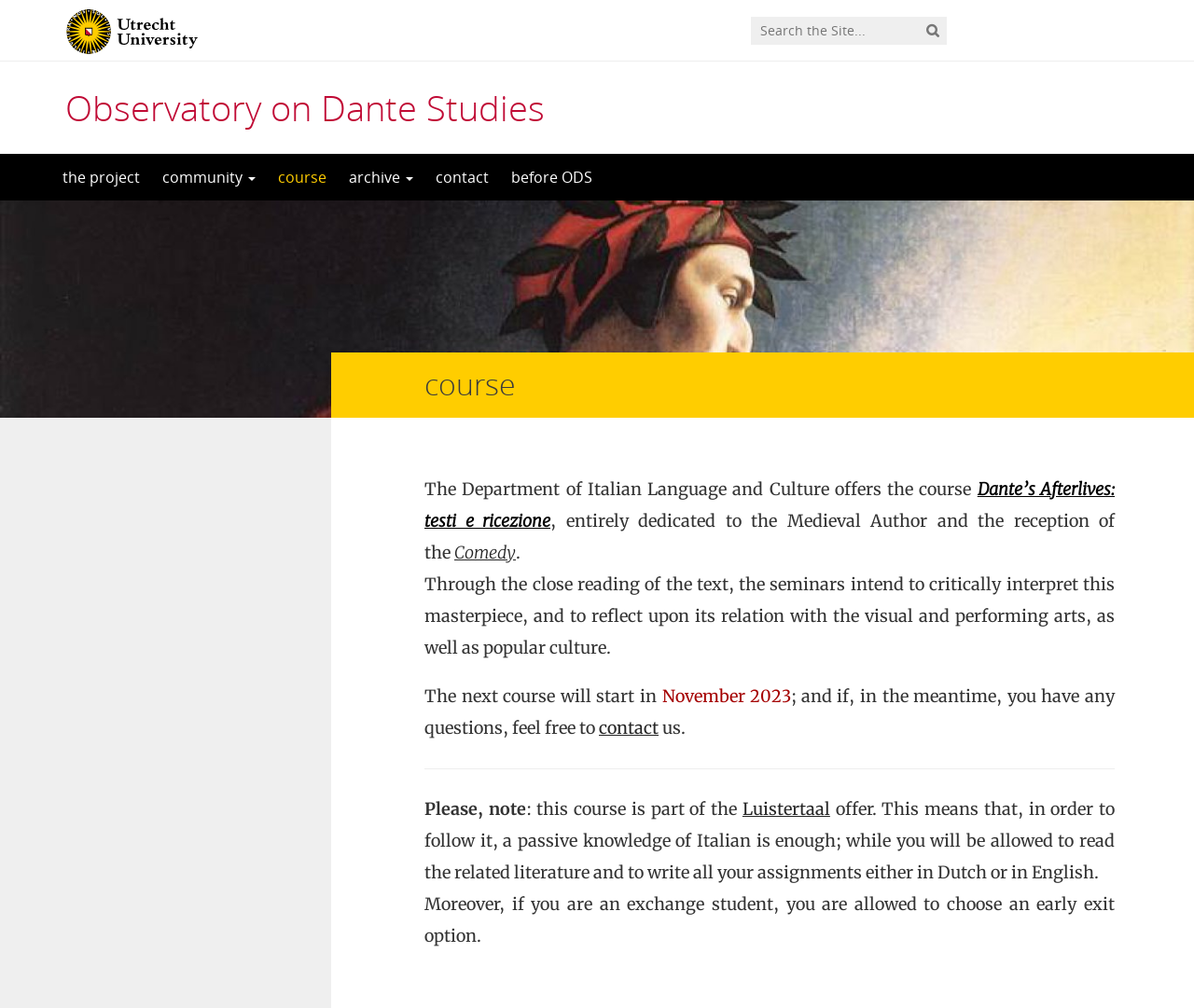What is the relation of the course with the visual and performing arts?
Look at the image and construct a detailed response to the question.

The question can be answered by reading the article section of the webpage, which states that the seminars intend to critically interpret the masterpiece and to reflect upon its relation with the visual and performing arts, as well as popular culture.